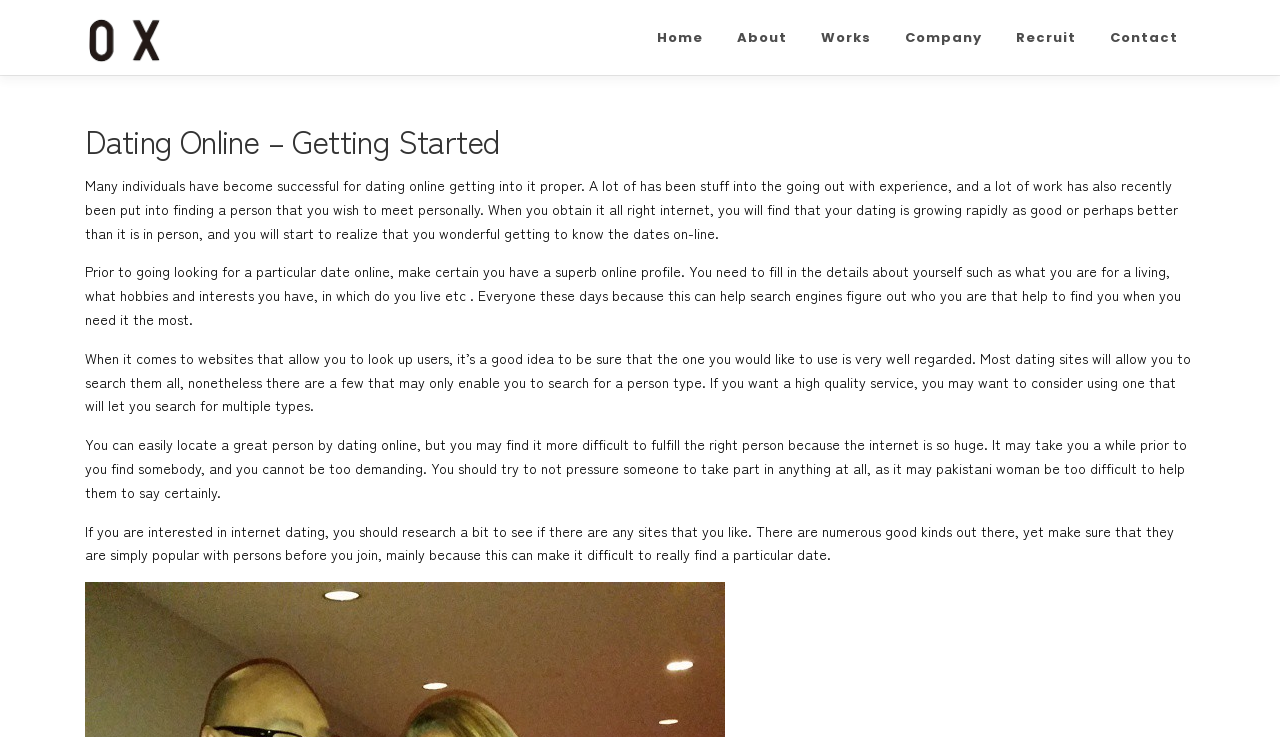Answer the question with a brief word or phrase:
What is the topic of the webpage?

Online dating